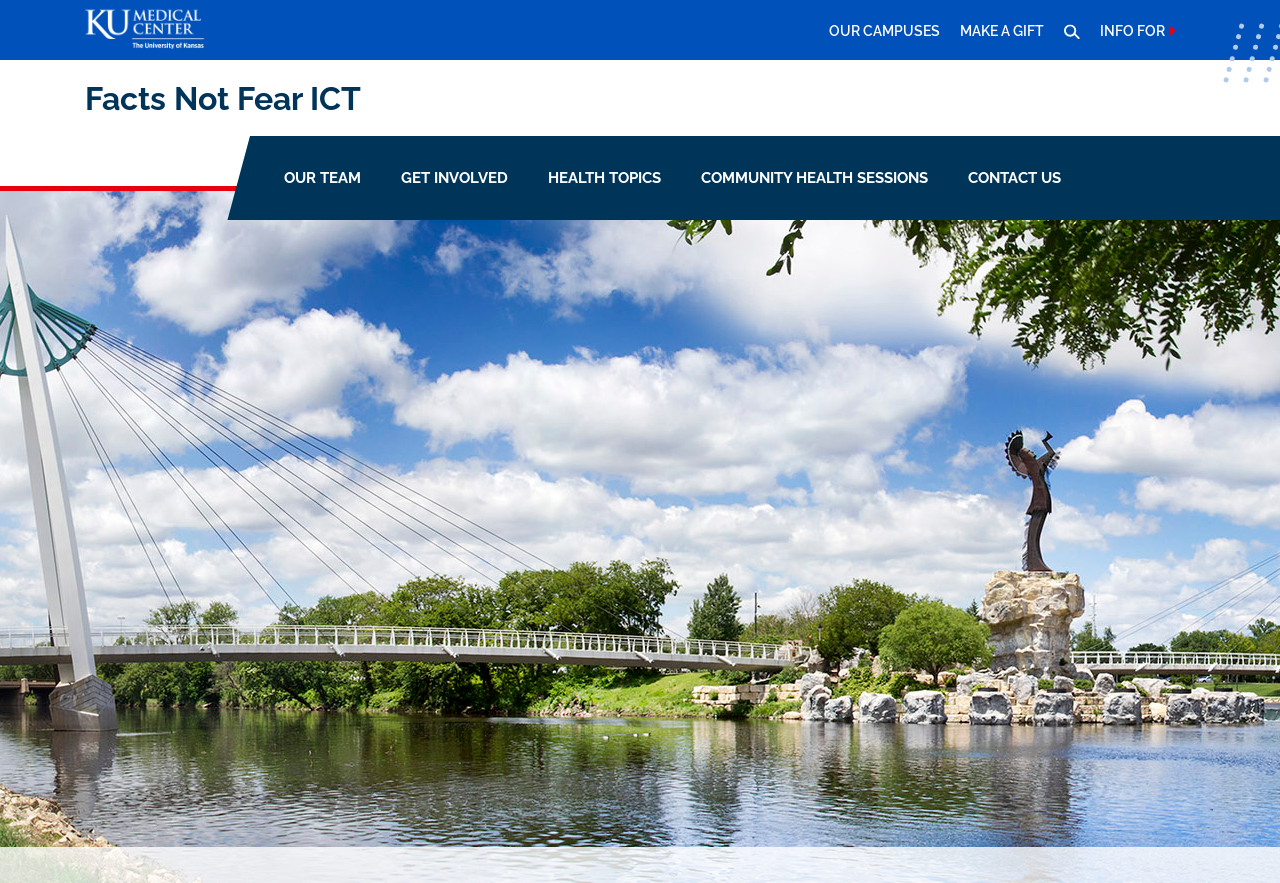Determine the bounding box for the UI element described here: "University of Kansas".

[0.511, 0.072, 0.633, 0.091]